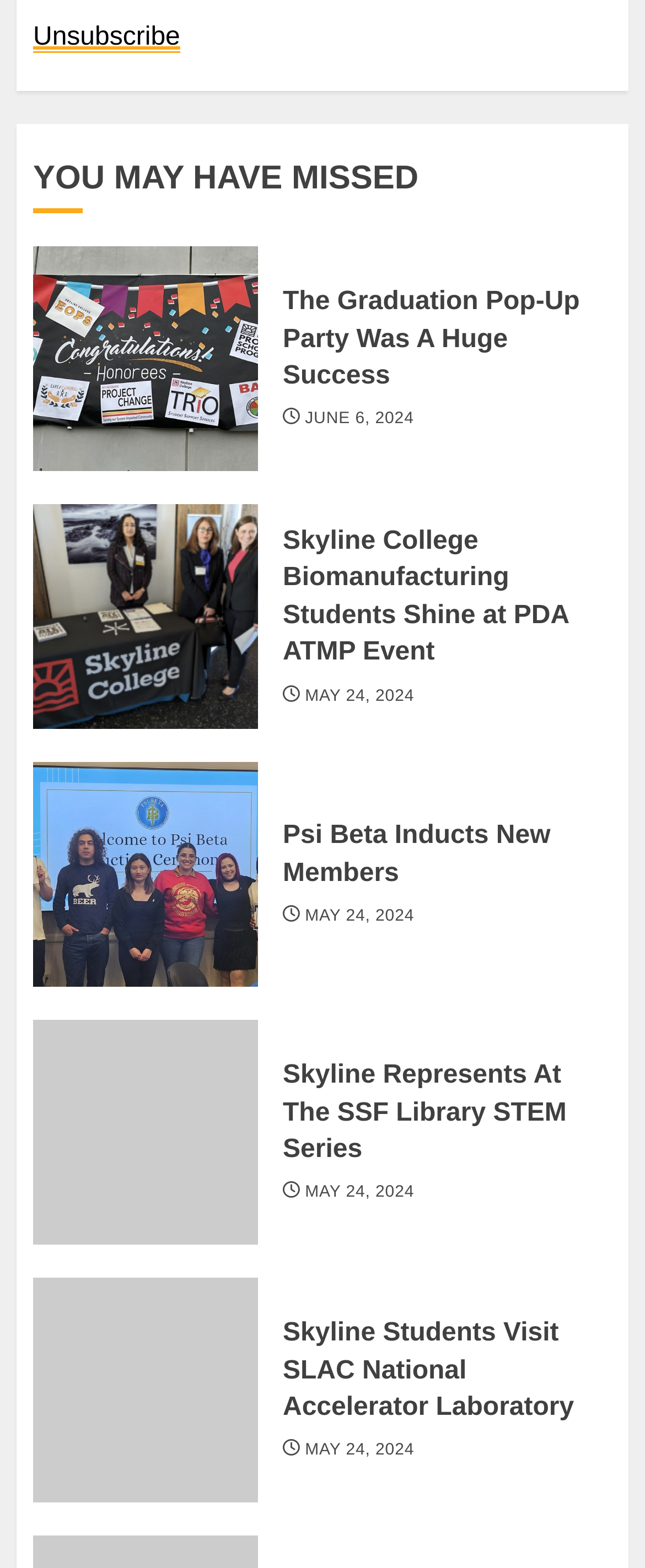Please give a concise answer to this question using a single word or phrase: 
What is the first article title?

The Graduation Pop-Up Party Was A Huge Success